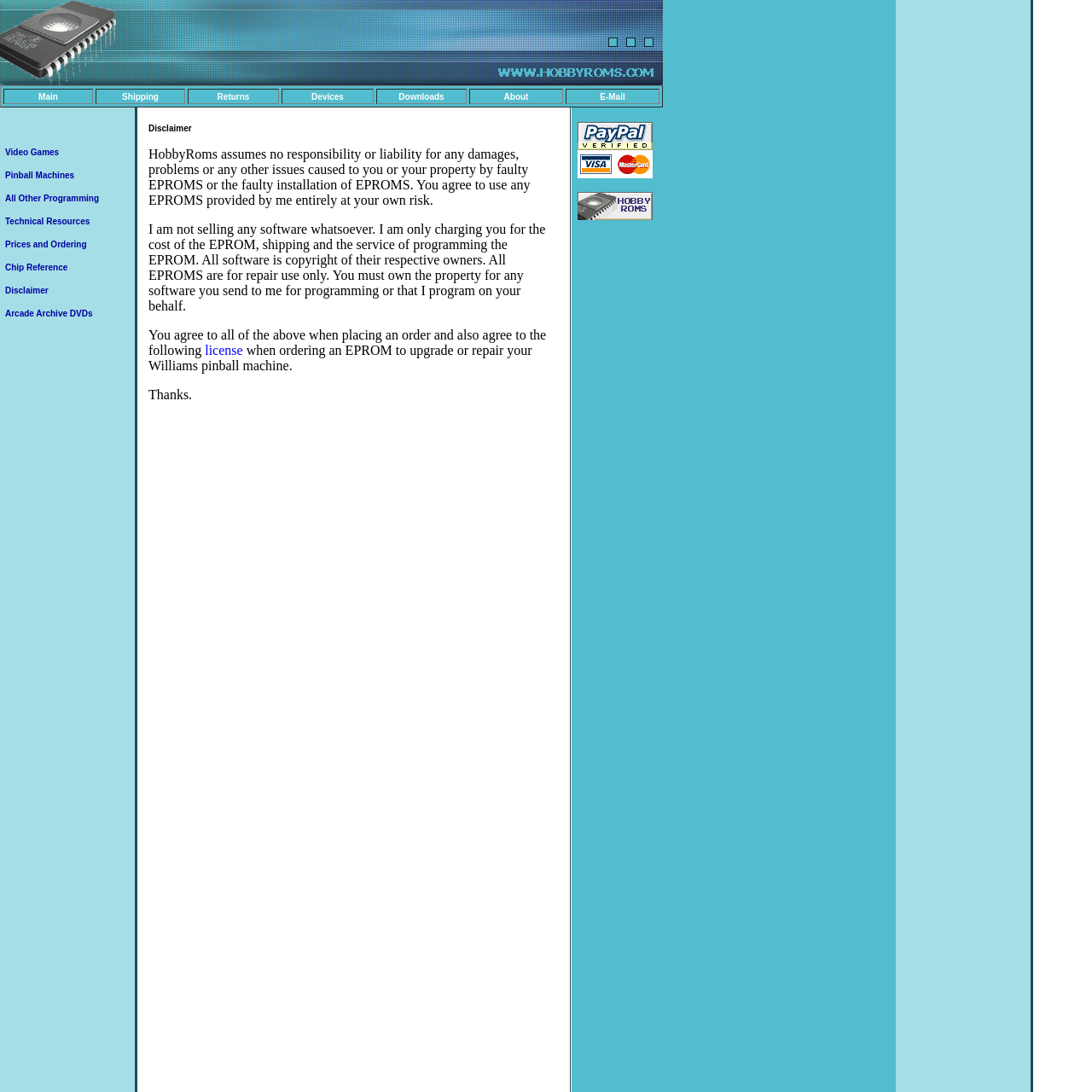Analyze the image and provide a detailed answer to the question: What type of machines are supported by this website?

The website mentions 'Pinball Machines' as one of the options, and also has links to 'Video Games' and 'All Other Programming', suggesting that the website supports a range of machines and devices.